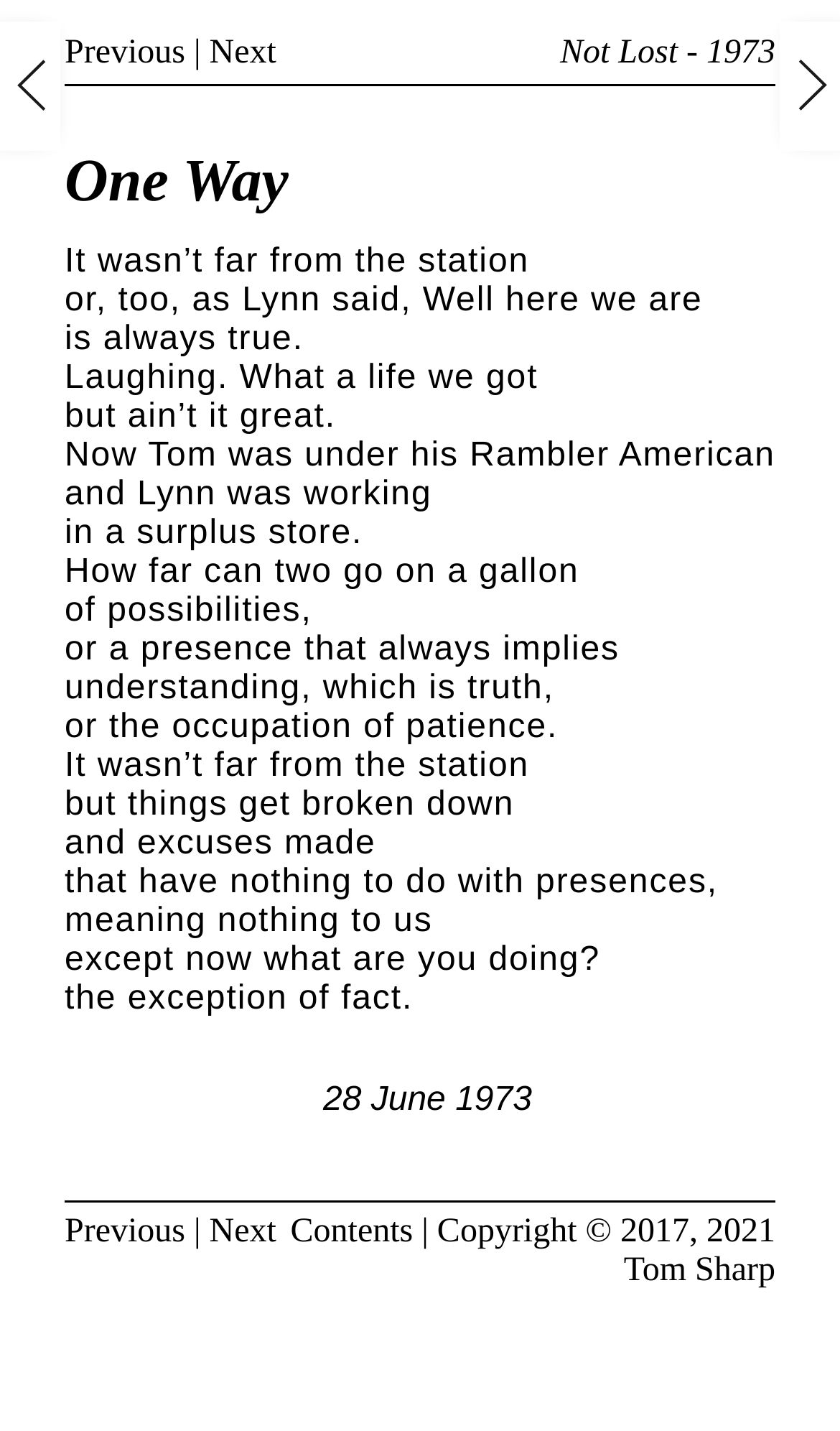Provide a brief response using a word or short phrase to this question:
What is the date mentioned in the poem?

28 June 1973